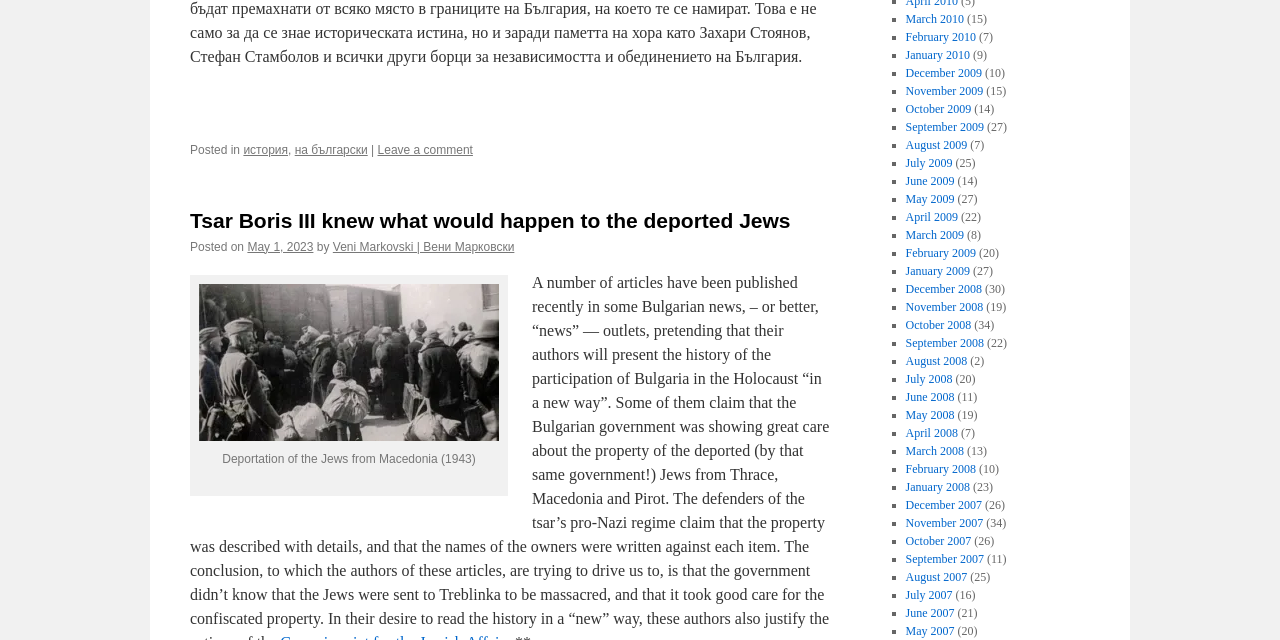Find the bounding box coordinates of the element you need to click on to perform this action: 'Read the article about Tsar Boris III'. The coordinates should be represented by four float values between 0 and 1, in the format [left, top, right, bottom].

[0.148, 0.324, 0.648, 0.367]